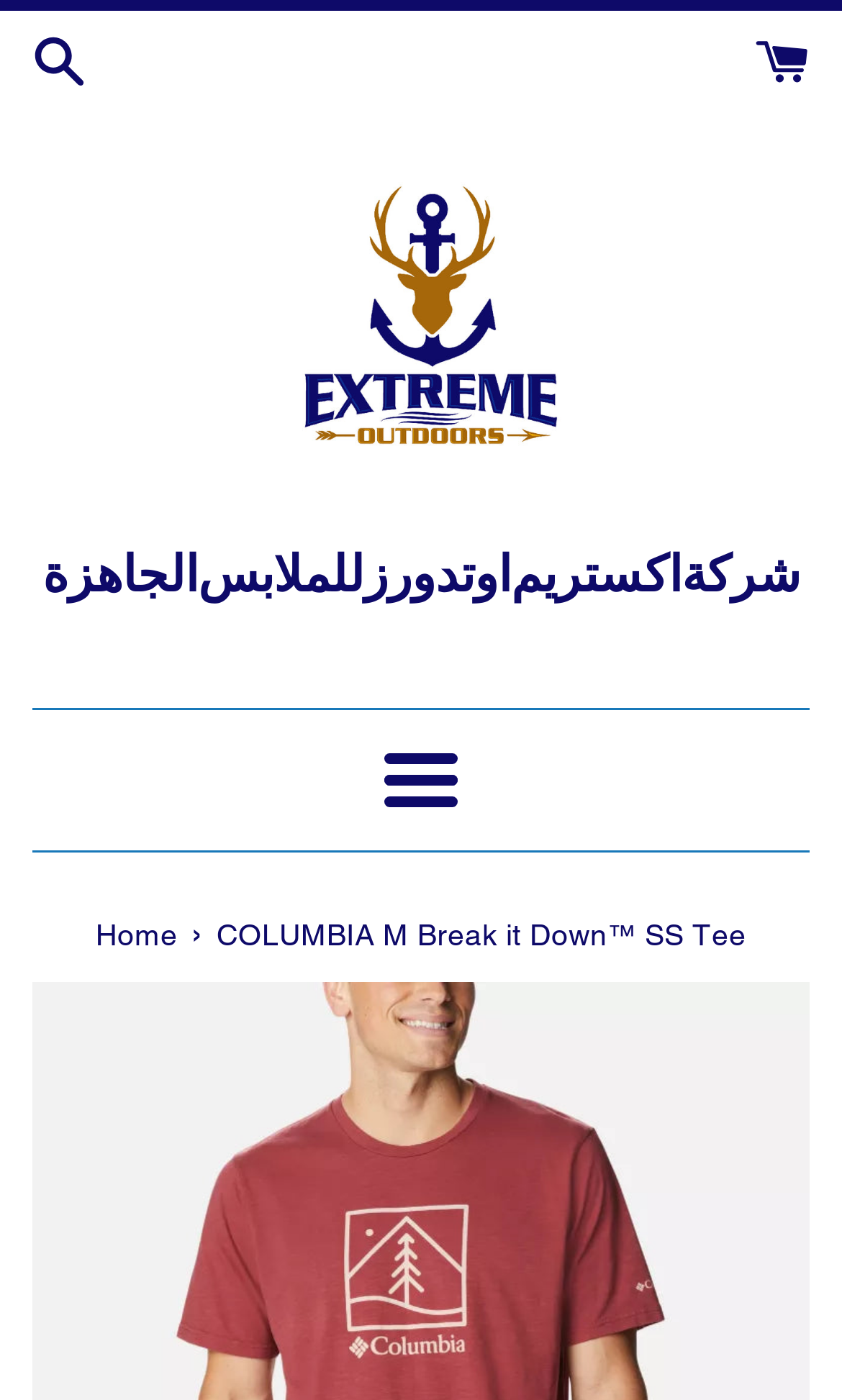Given the description "alt="Extreme Outdoors Kuwait"", provide the bounding box coordinates of the corresponding UI element.

[0.308, 0.109, 0.692, 0.34]